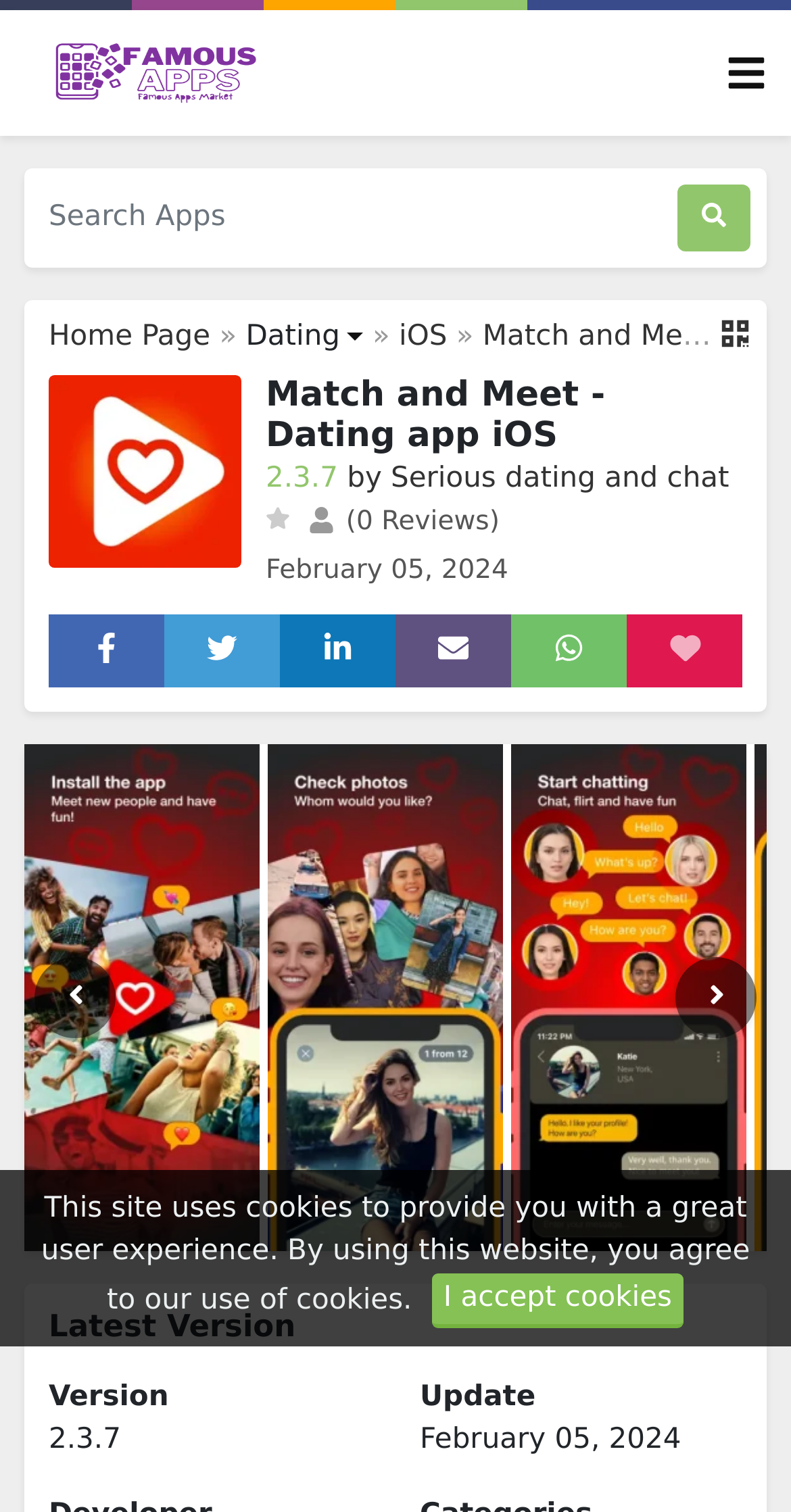Answer the question in one word or a short phrase:
What is the purpose of the searchbox?

Search Apps